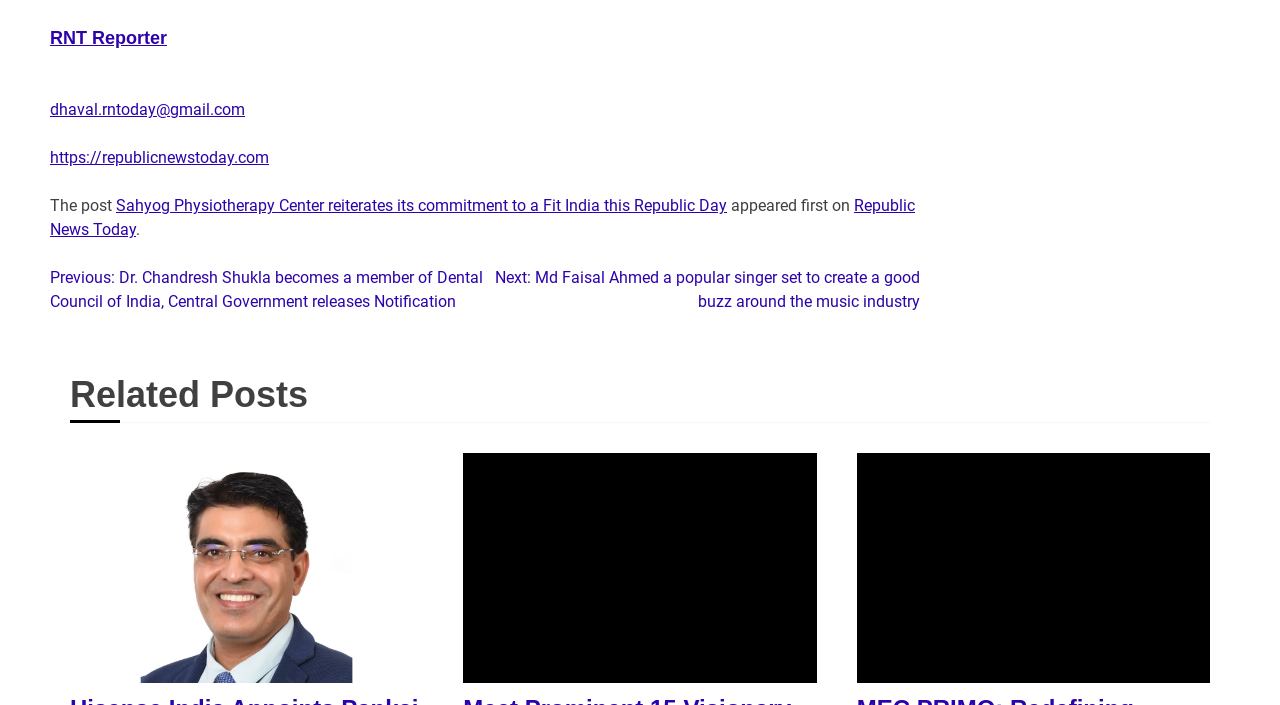Please answer the following query using a single word or phrase: 
What is the title of the post?

Sahyog Physiotherapy Center reiterates its commitment to a Fit India this Republic Day